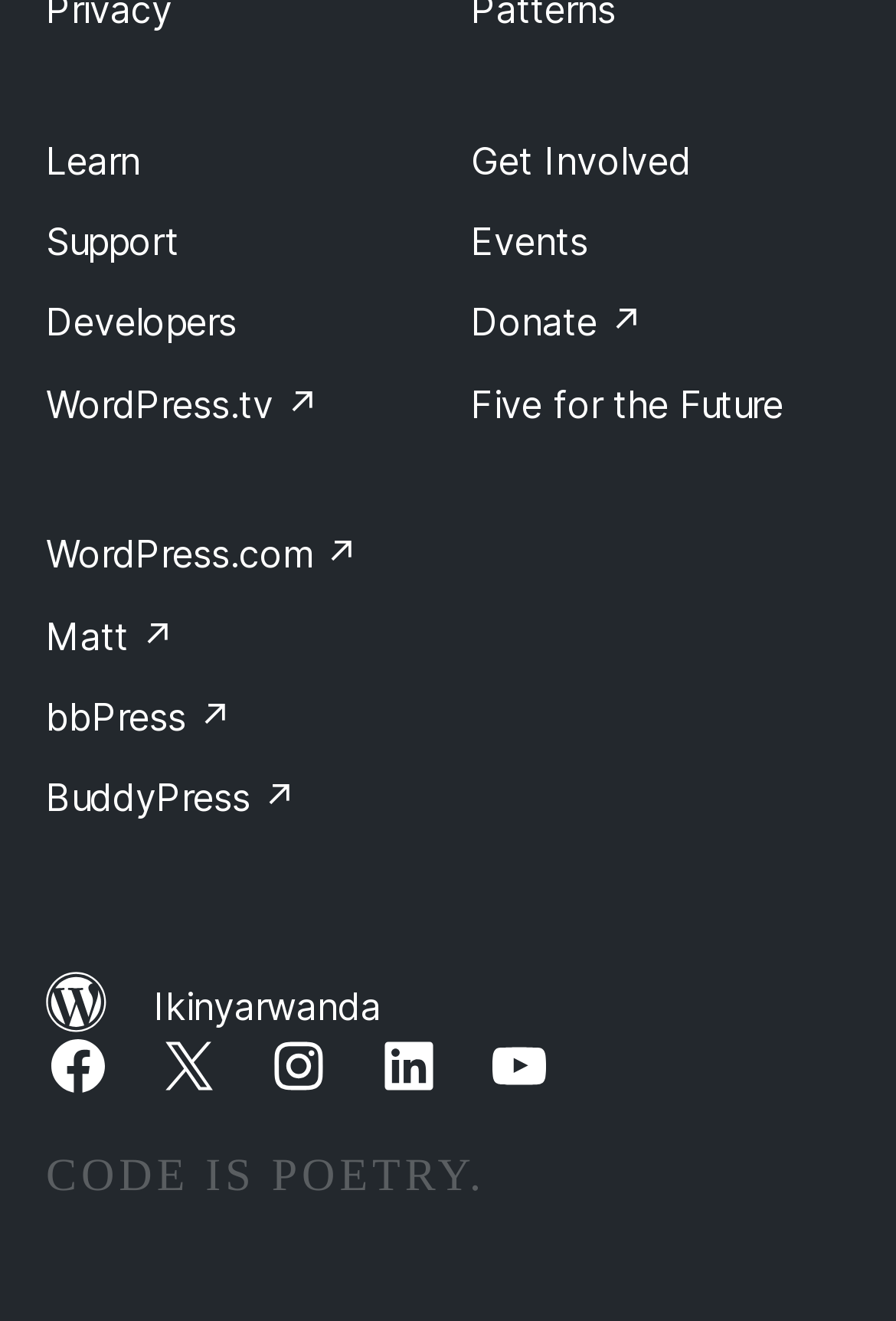Could you find the bounding box coordinates of the clickable area to complete this instruction: "Click on Learn"?

[0.051, 0.104, 0.156, 0.139]